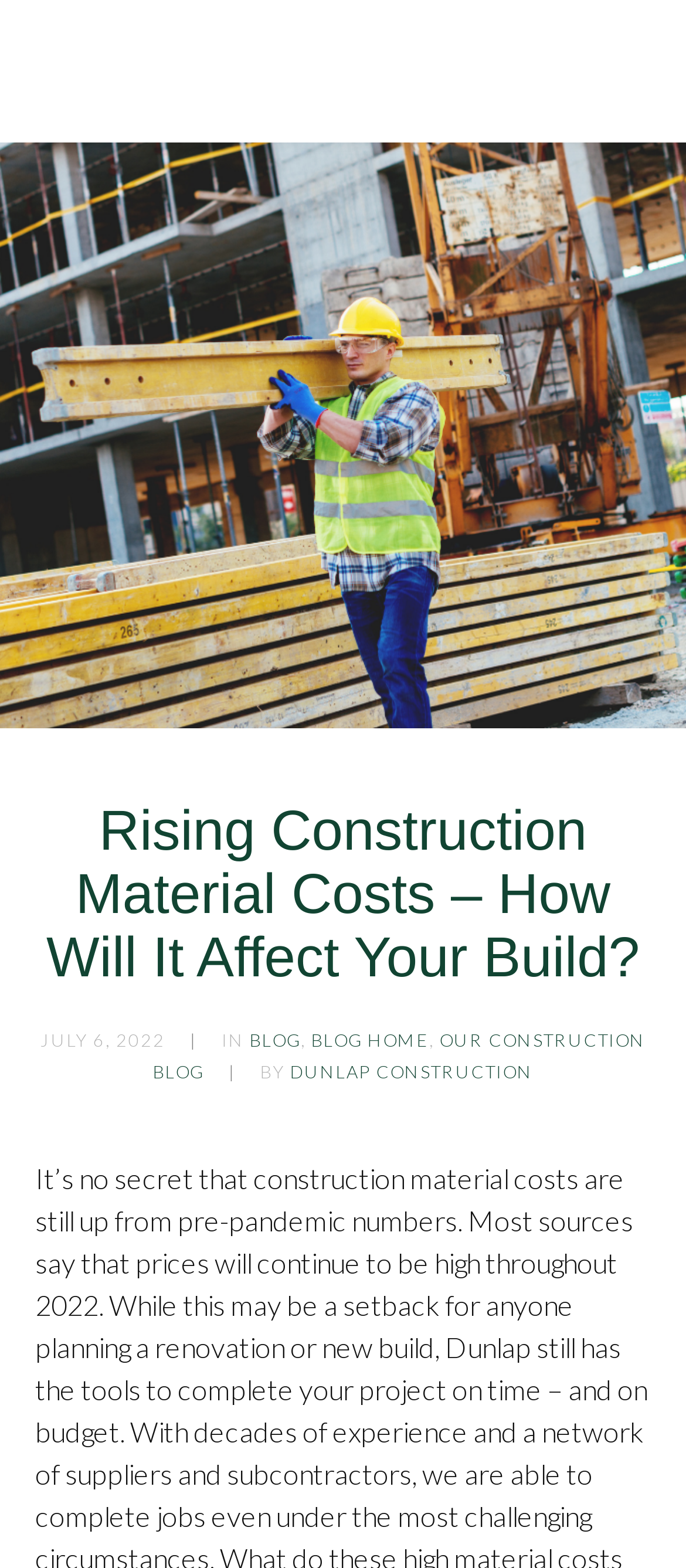Who is the author of the blog post?
Please use the visual content to give a single word or phrase answer.

Dunlap Construction